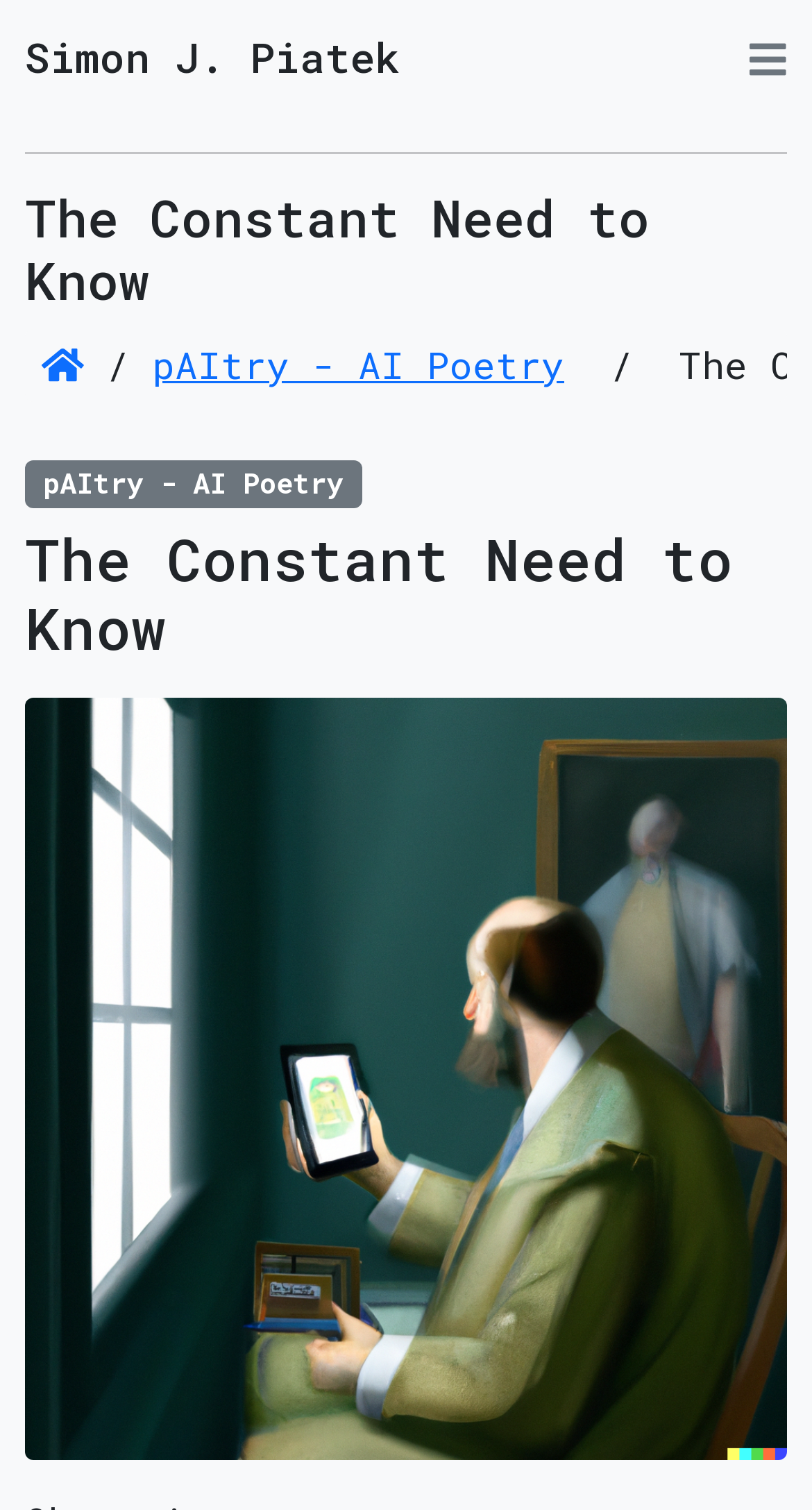Predict the bounding box of the UI element that fits this description: "Simon J. Piatek".

[0.031, 0.012, 0.492, 0.062]